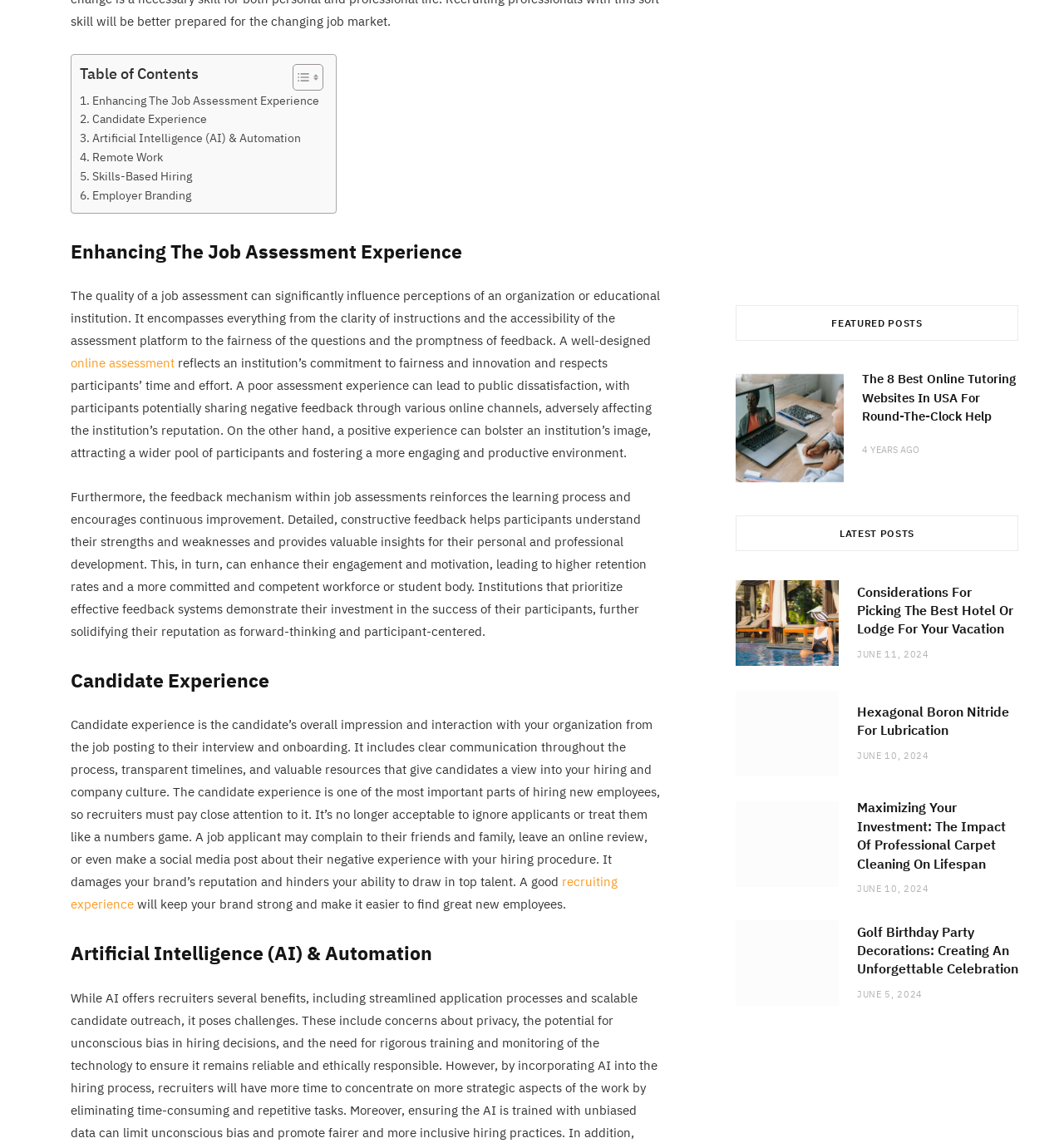Please identify the bounding box coordinates of the element on the webpage that should be clicked to follow this instruction: "Click on 'online assessment'". The bounding box coordinates should be given as four float numbers between 0 and 1, formatted as [left, top, right, bottom].

[0.066, 0.311, 0.164, 0.325]